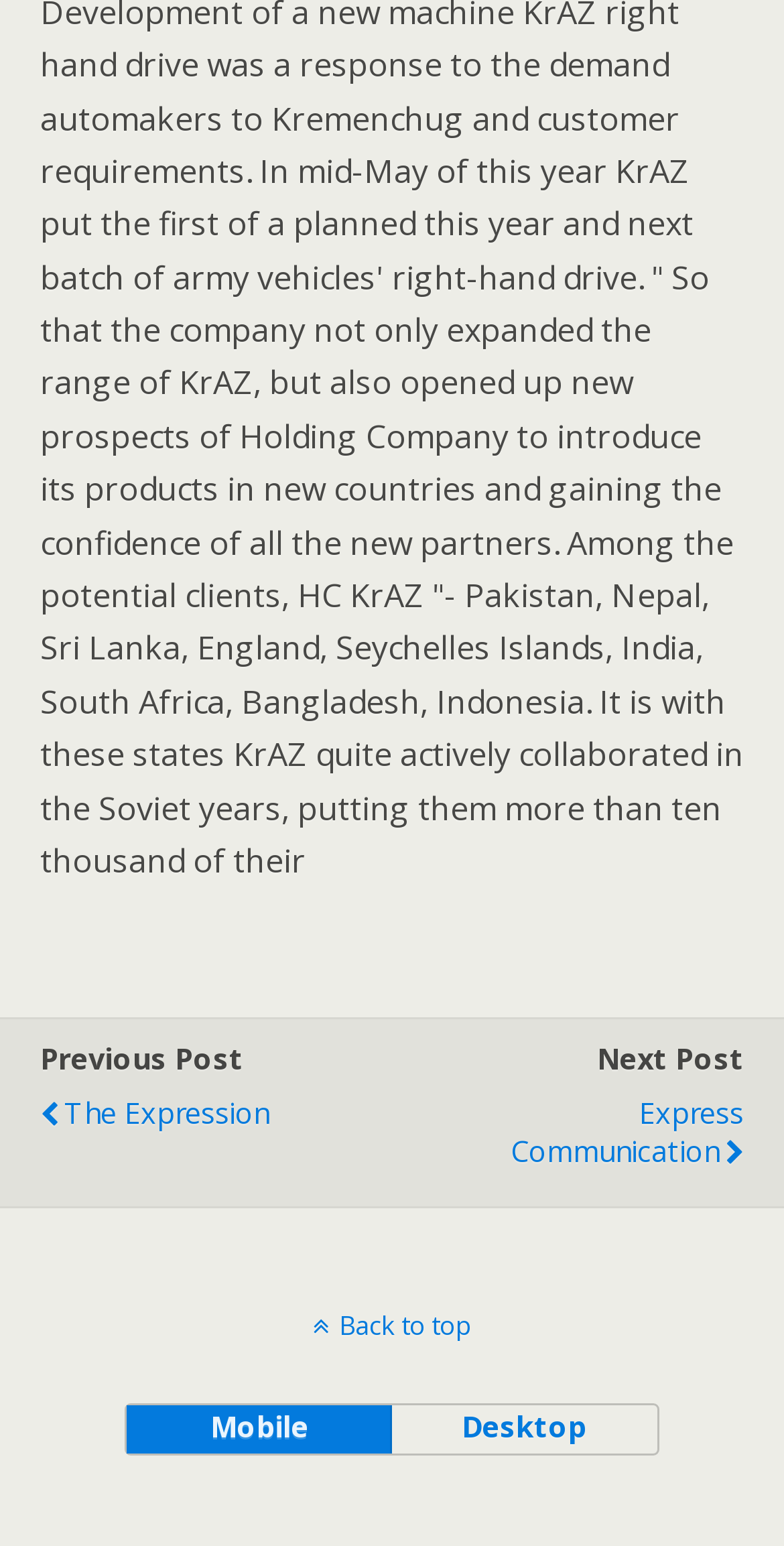How many buttons are there at the bottom?
Respond with a short answer, either a single word or a phrase, based on the image.

2